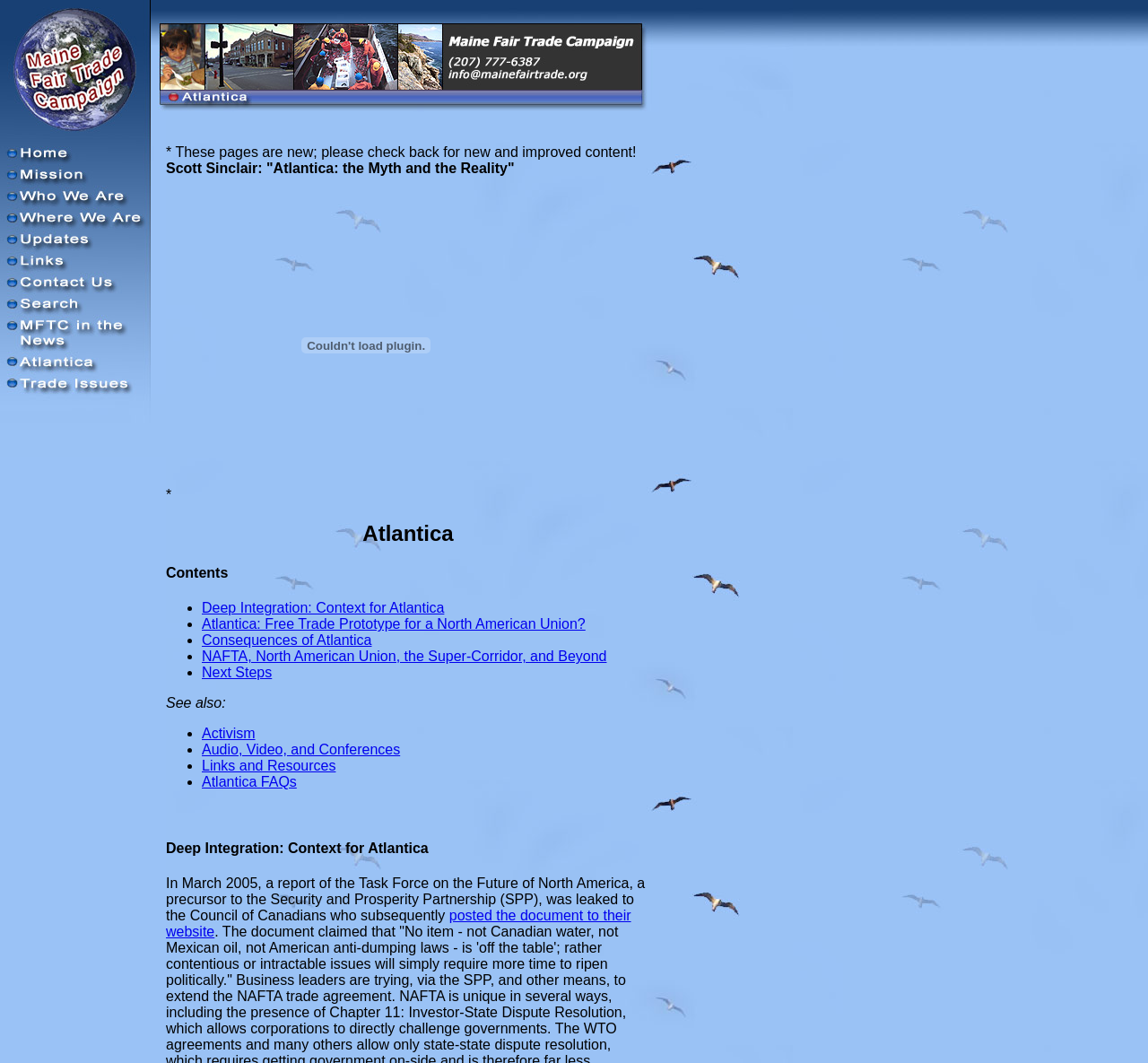Consider the image and give a detailed and elaborate answer to the question: 
What is the name of the campaign?

The name of the campaign can be found in the top-left corner of the webpage, where it is written in bold font as 'Maine Fair Trade Campaign'.